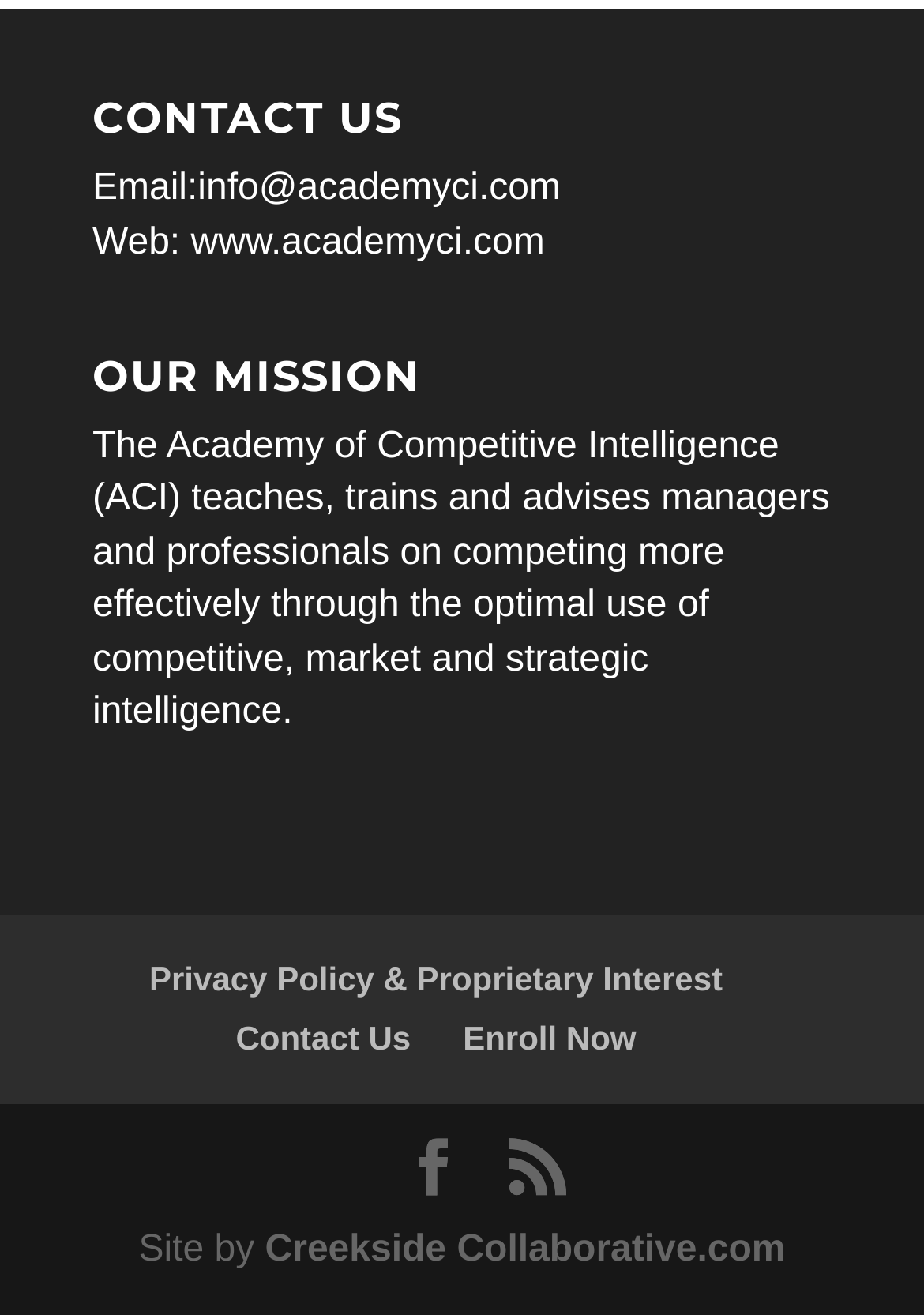Respond with a single word or phrase to the following question: What is the email address to contact?

info@academyci.com